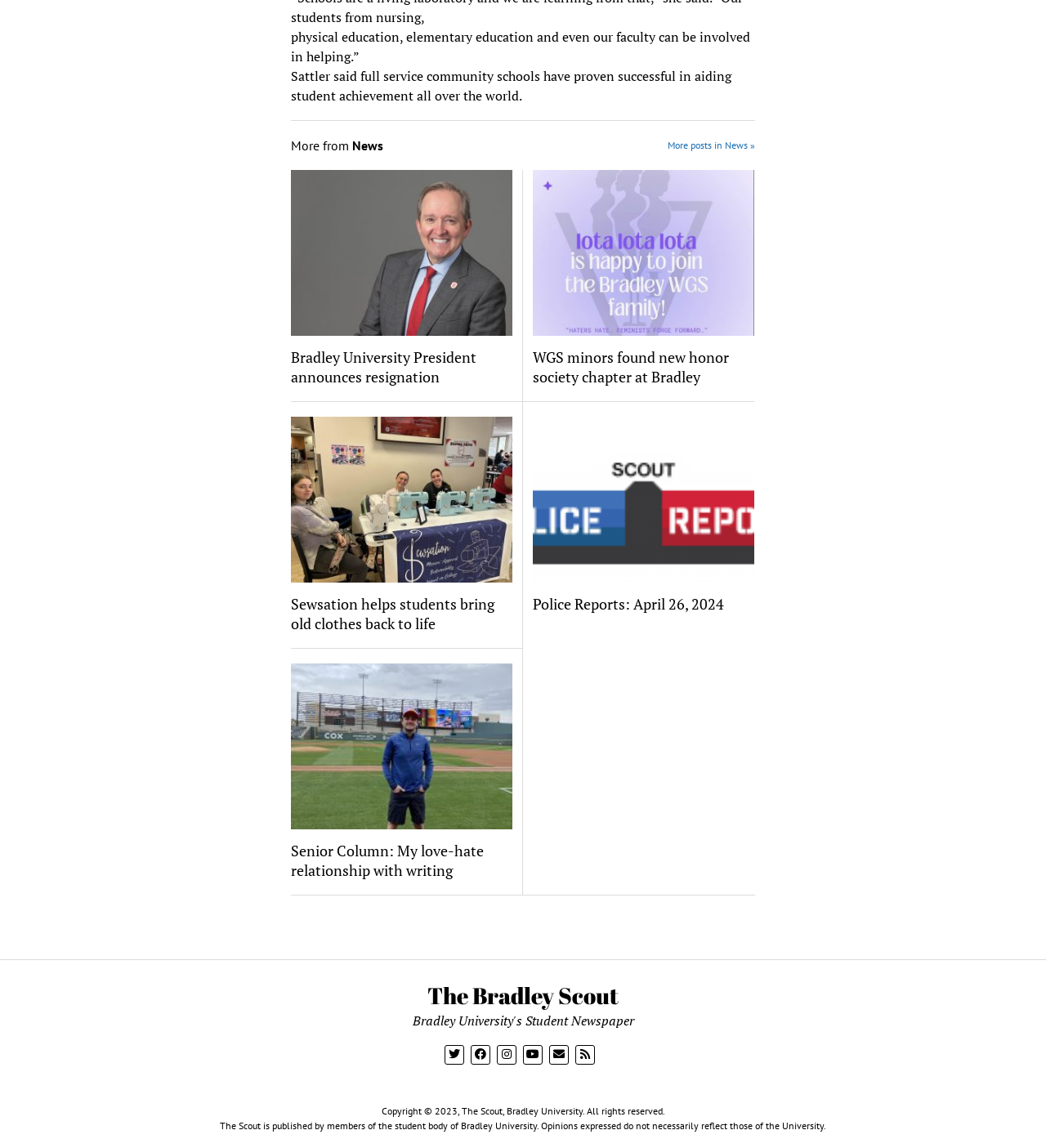Locate the bounding box coordinates of the element to click to perform the following action: 'Read Bradley University President announces resignation'. The coordinates should be given as four float values between 0 and 1, in the form of [left, top, right, bottom].

[0.278, 0.302, 0.49, 0.336]